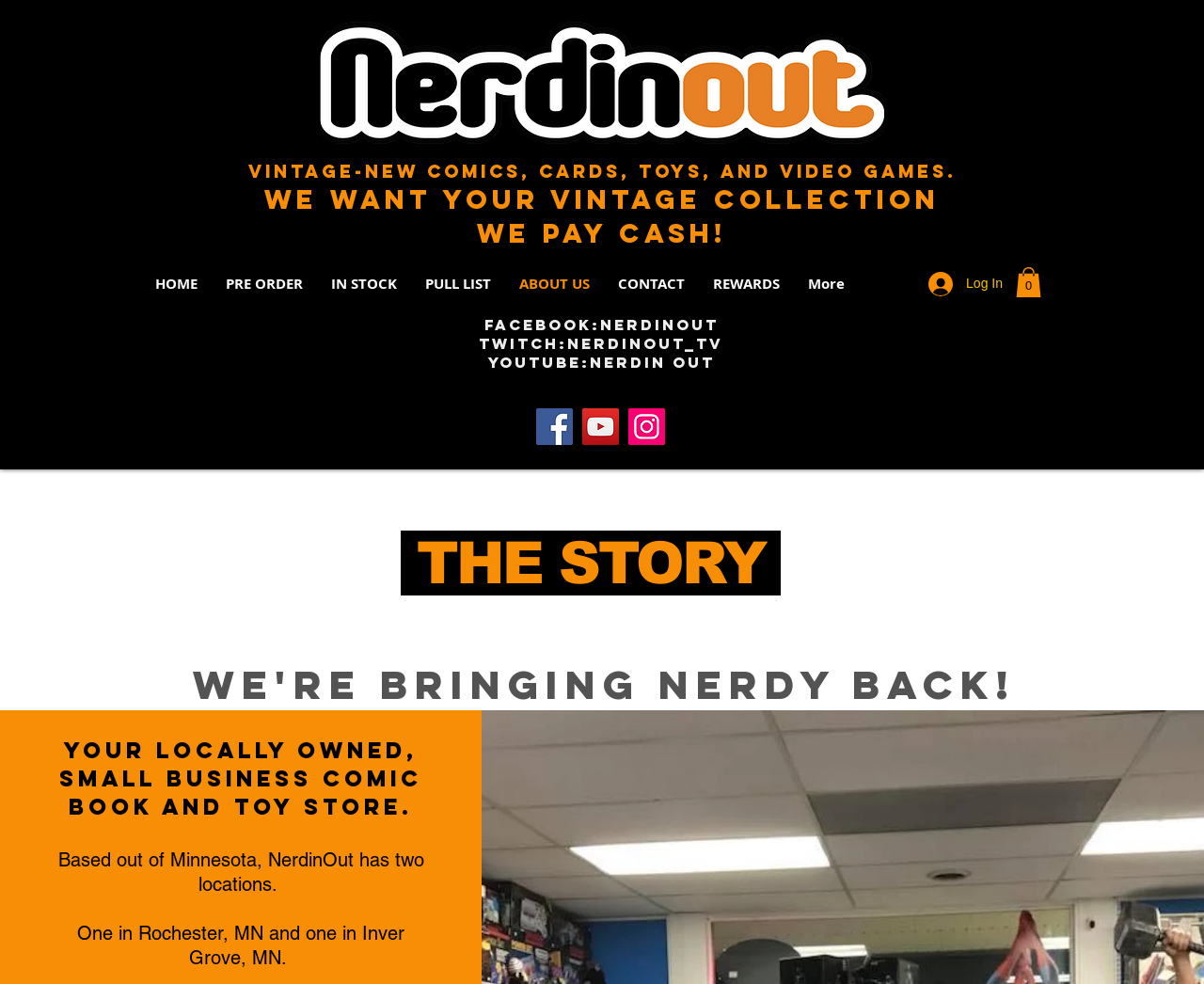Provide a one-word or brief phrase answer to the question:
What is the text above the social media links?

Social Bar